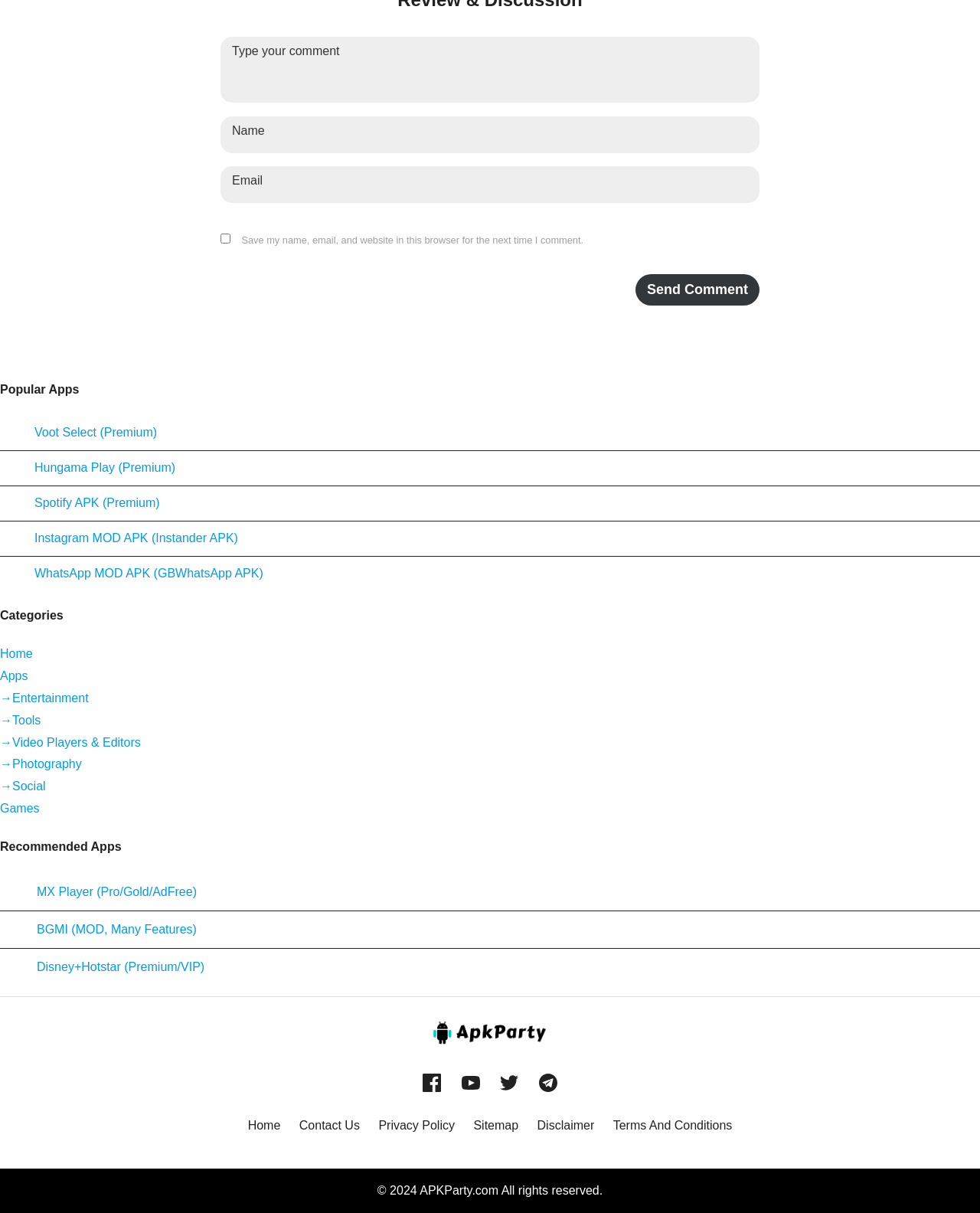Pinpoint the bounding box coordinates of the clickable element needed to complete the instruction: "Click the 'Send Comment' button". The coordinates should be provided as four float numbers between 0 and 1: [left, top, right, bottom].

[0.648, 0.226, 0.775, 0.252]